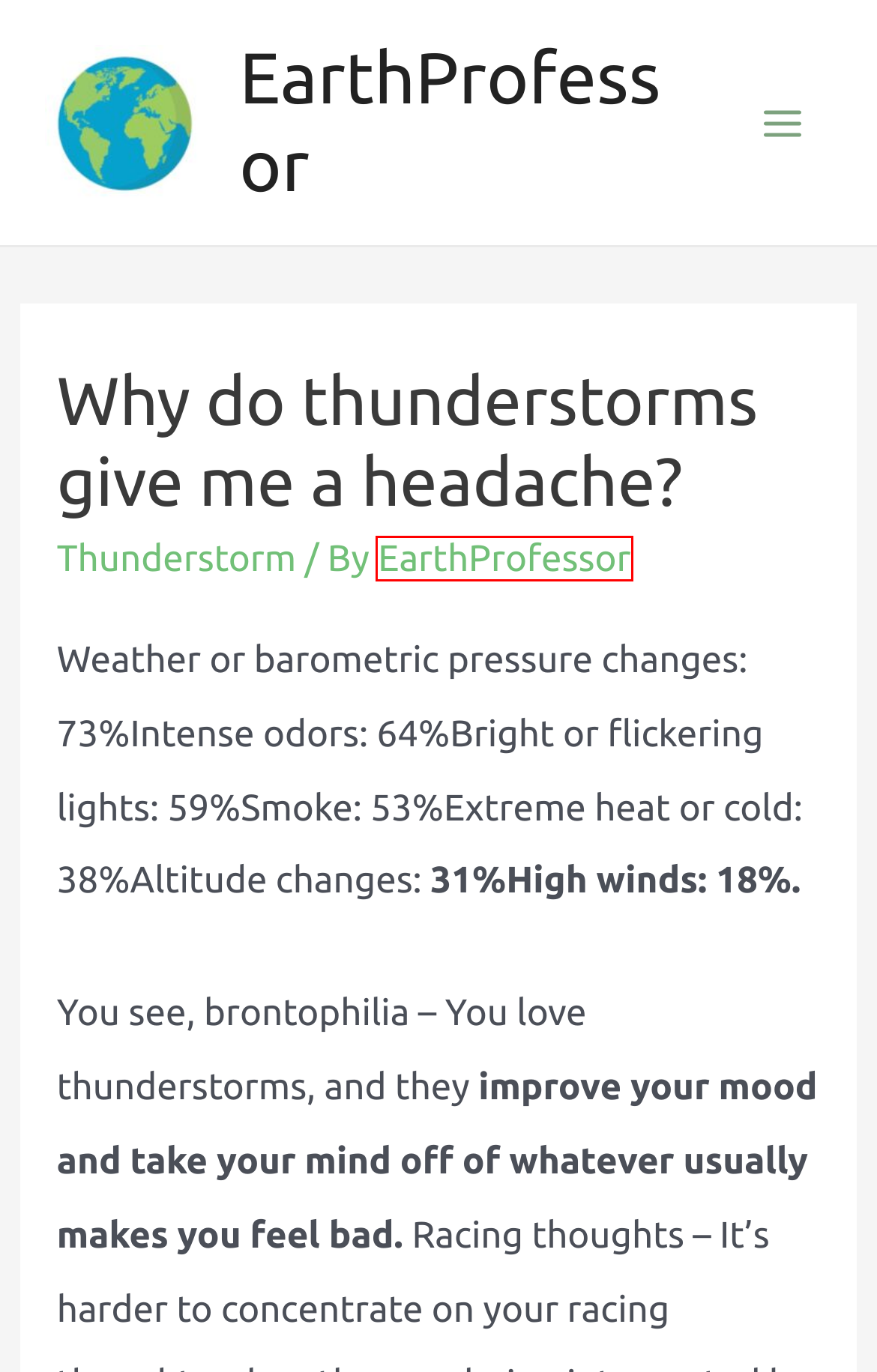Look at the screenshot of a webpage, where a red bounding box highlights an element. Select the best description that matches the new webpage after clicking the highlighted element. Here are the candidates:
A. How do thunderstorm occur? - EarthProfessor
B. March, 2022 - EarthProfessor
C. Thunderstorm - EarthProfessor
D. EarthProfessor - EarthProfessor
E. Are thunderstorms cold or warm fronts? - EarthProfessor
F. Hail - EarthProfessor
G. How does heat lightning work? - EarthProfessor
H. EarthProfessor - Learn about our planet!

D